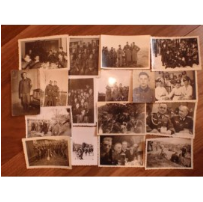What is the time period depicted in the photographs?
Answer the question with as much detail as possible.

The caption specifically mentions 'World War II', indicating that the time period depicted in the photographs is during this global conflict.